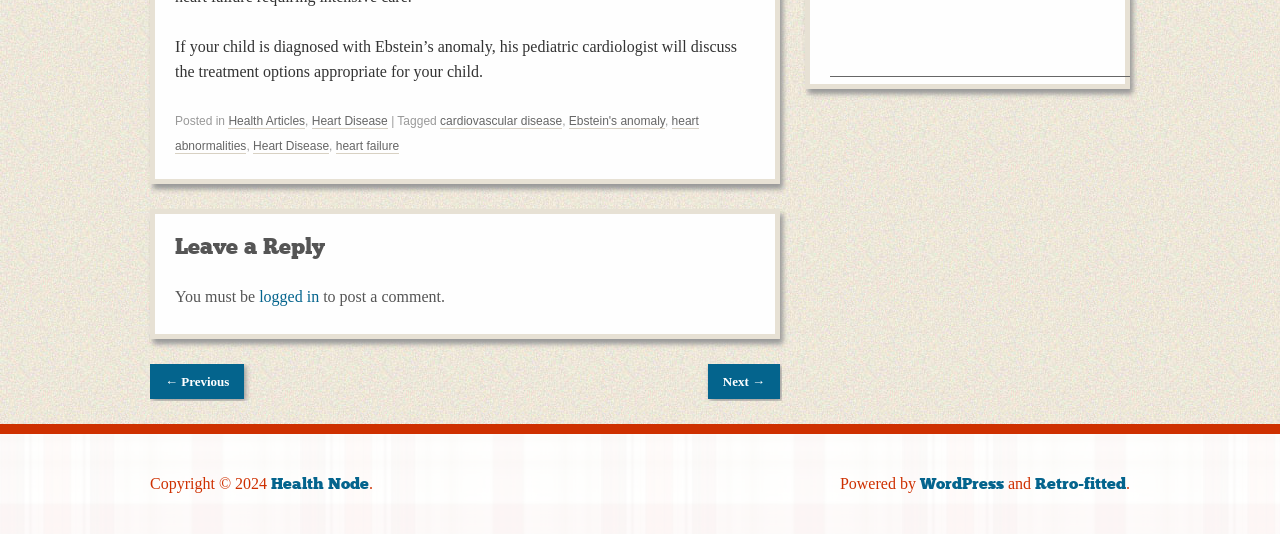What is the copyright year of the website?
Can you give a detailed and elaborate answer to the question?

The copyright year of the website can be found in the footer section of the webpage. The static text element 'Copyright © 2024' indicates that the copyright year is 2024.